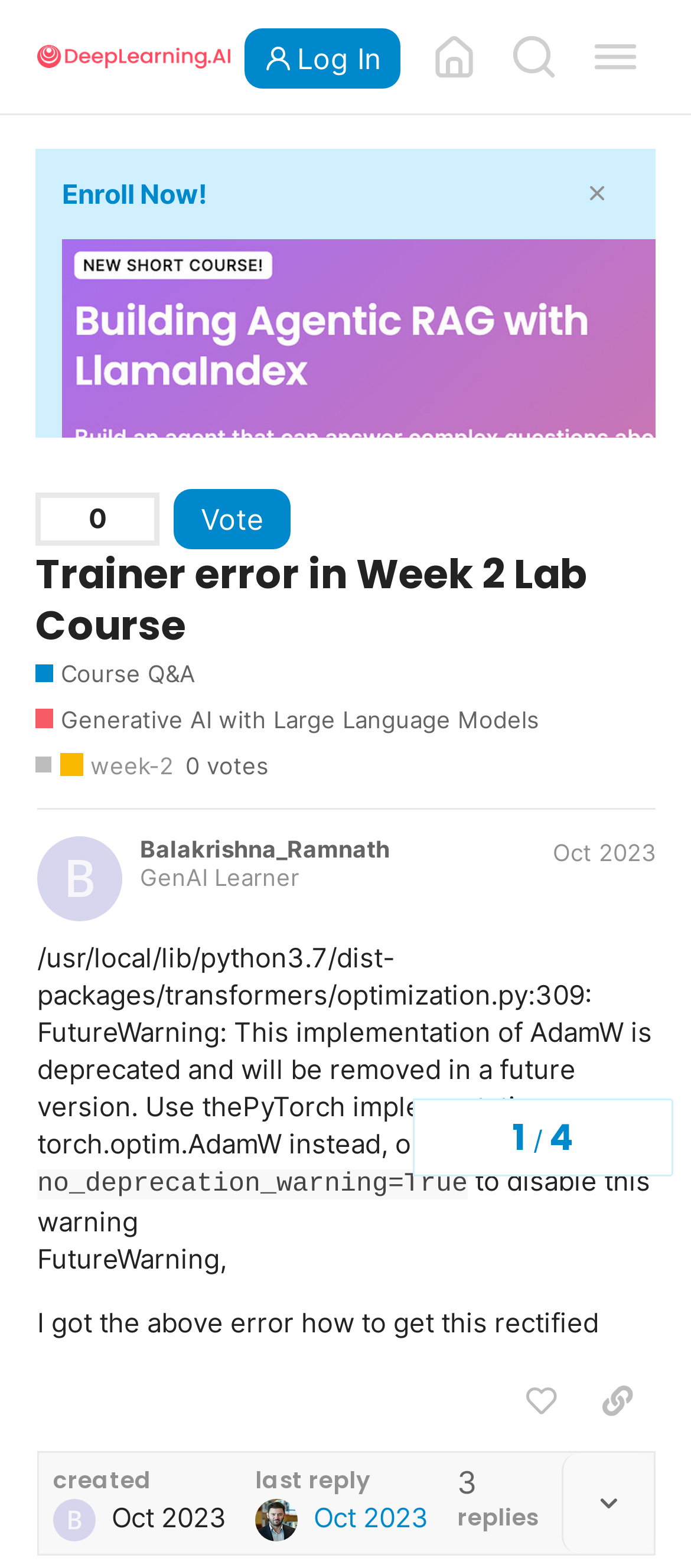Please identify the bounding box coordinates of the clickable area that will allow you to execute the instruction: "Vote for a post".

[0.251, 0.311, 0.42, 0.351]